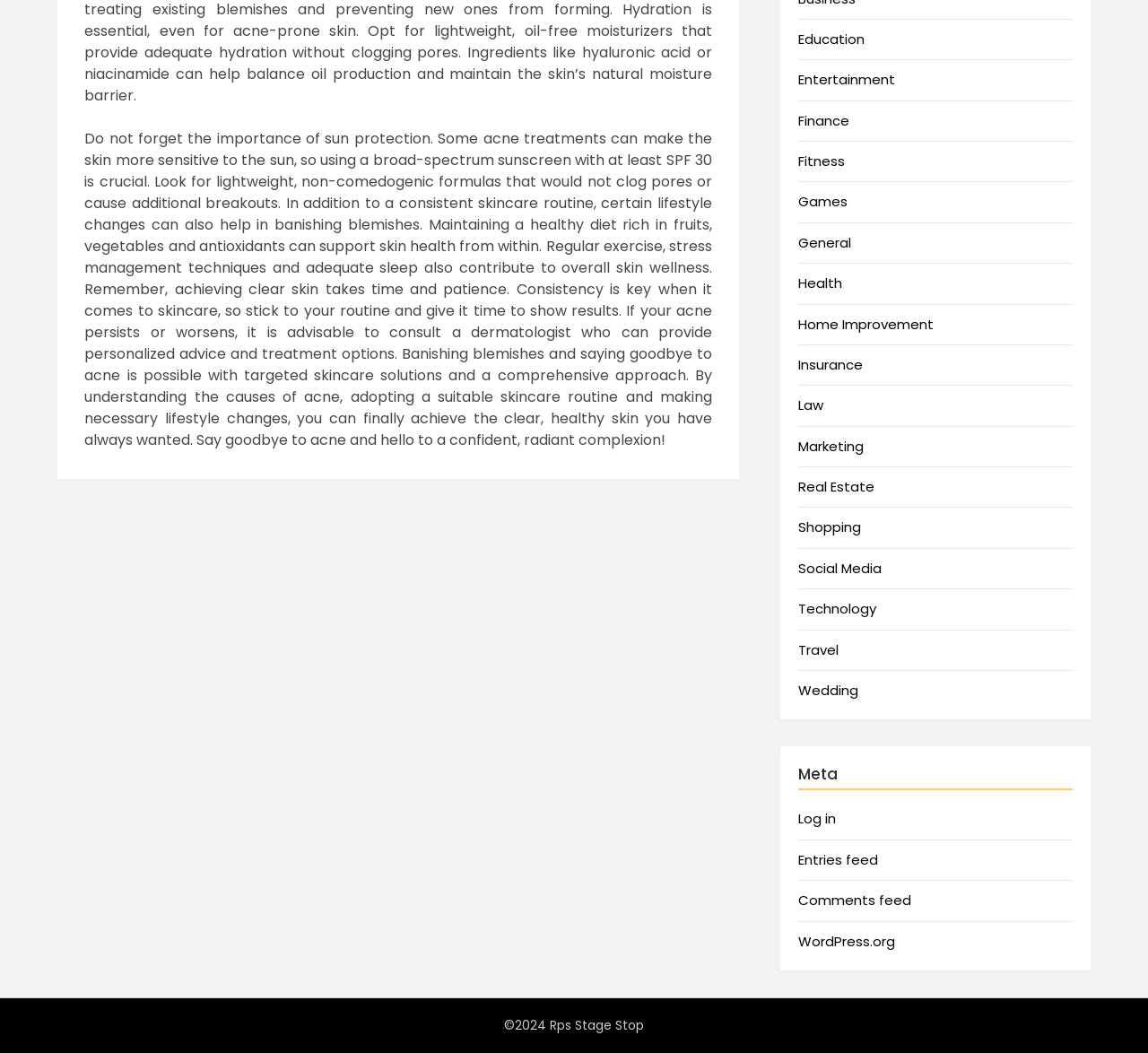Locate the coordinates of the bounding box for the clickable region that fulfills this instruction: "Click on Health".

[0.696, 0.26, 0.734, 0.278]